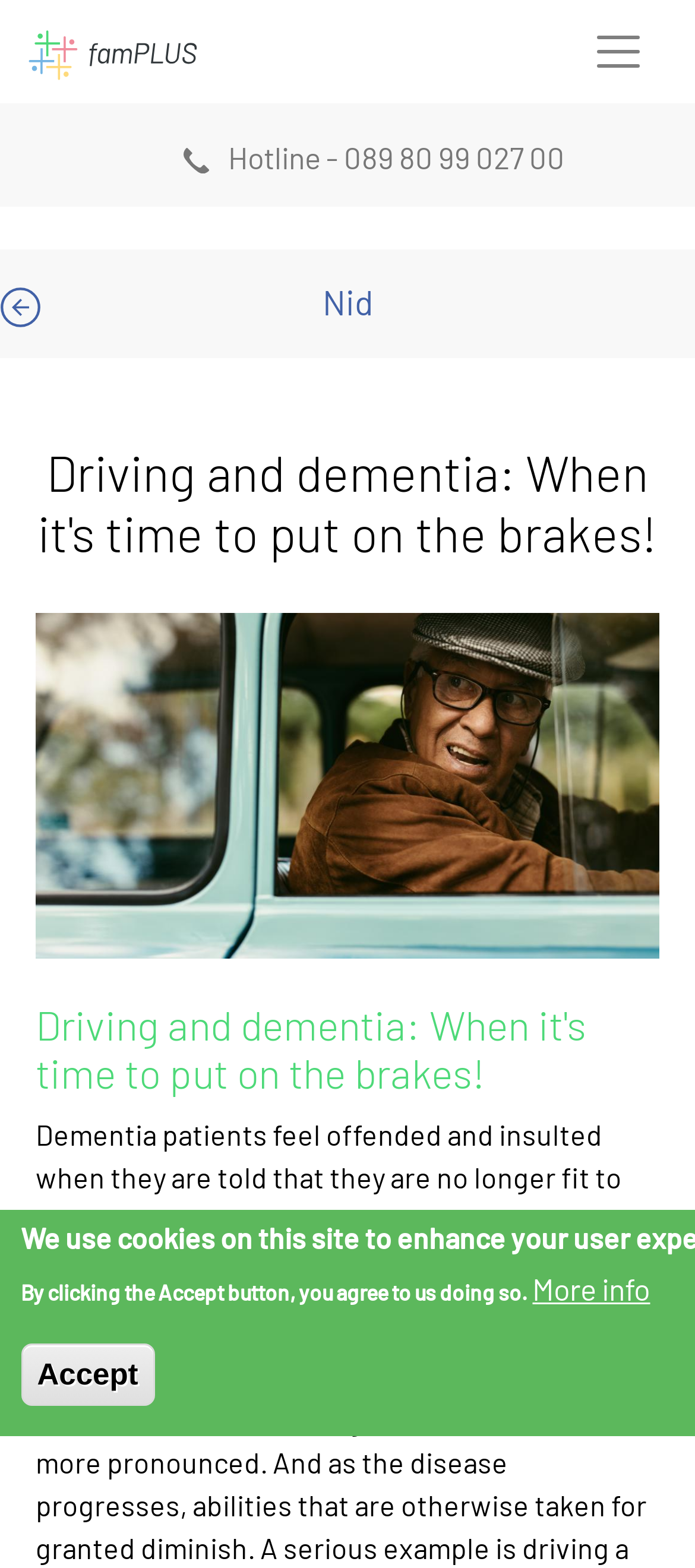What is the topic of the article?
Give a single word or phrase as your answer by examining the image.

Driving and dementia